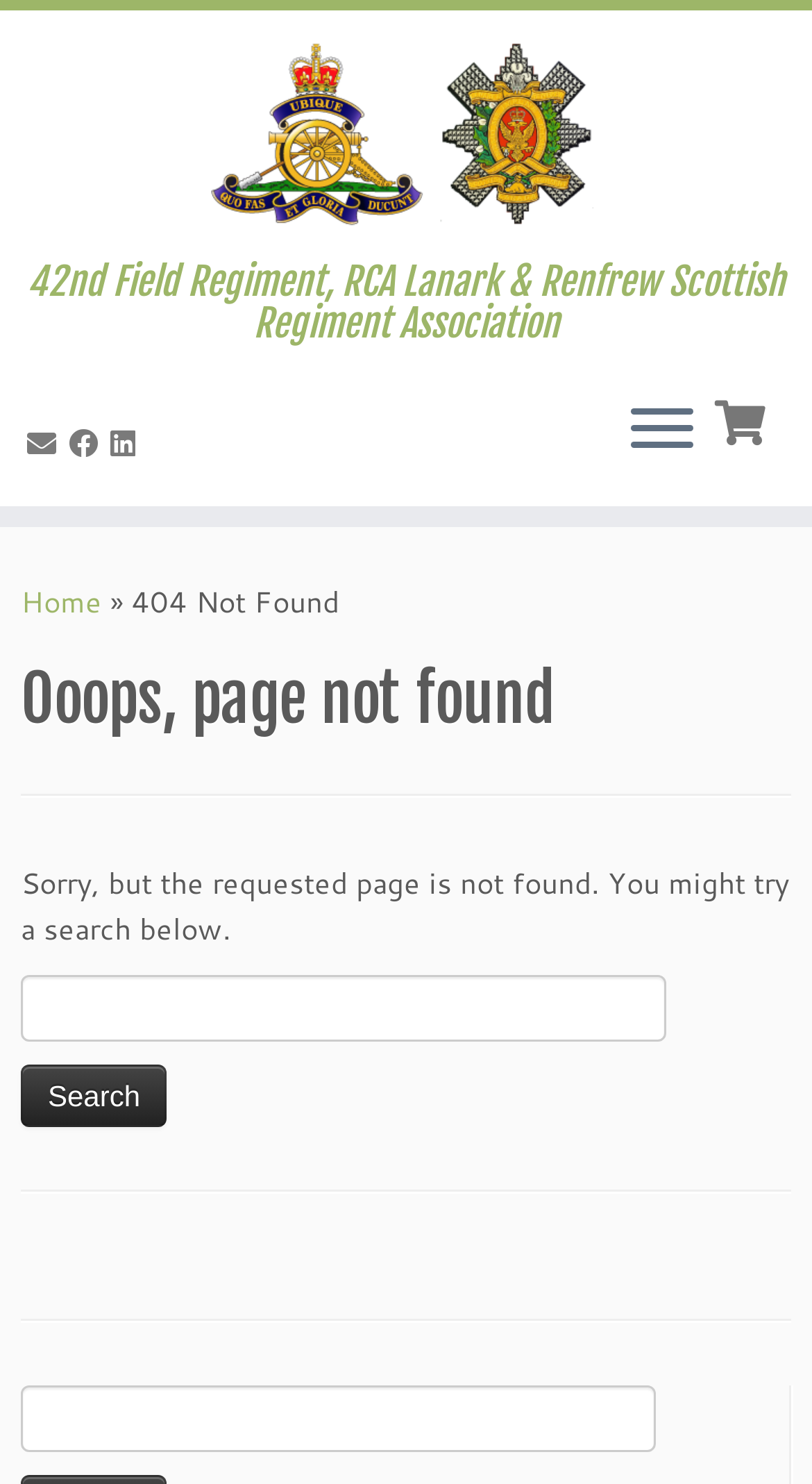Specify the bounding box coordinates of the region I need to click to perform the following instruction: "Click the Search button". The coordinates must be four float numbers in the range of 0 to 1, i.e., [left, top, right, bottom].

[0.026, 0.718, 0.206, 0.76]